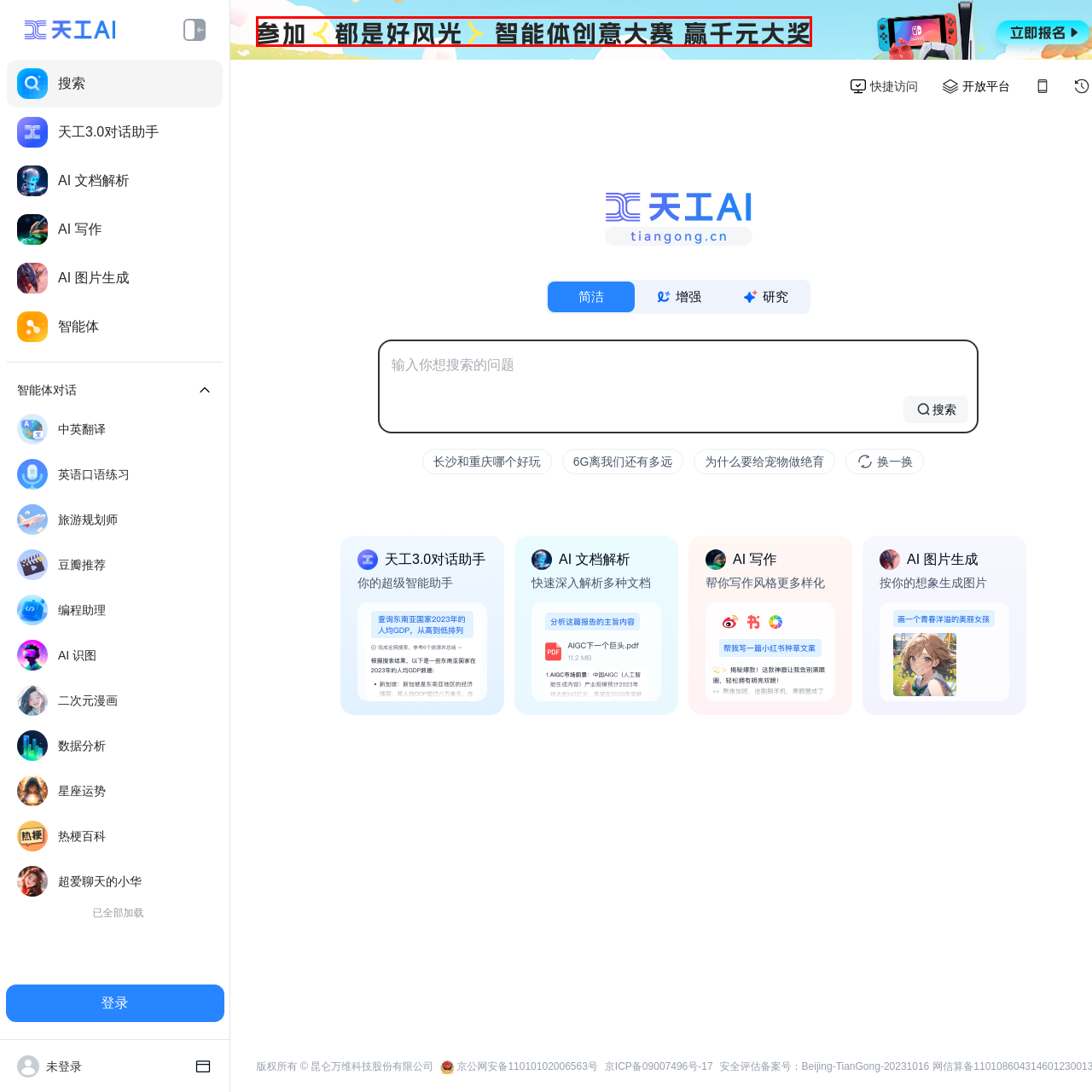What is the estimated value of the prizes?
Look at the image framed by the red bounding box and provide an in-depth response.

The caption explicitly states that the prizes are worth thousands, indicating a significant value, which is likely to motivate individuals to participate in the competition.